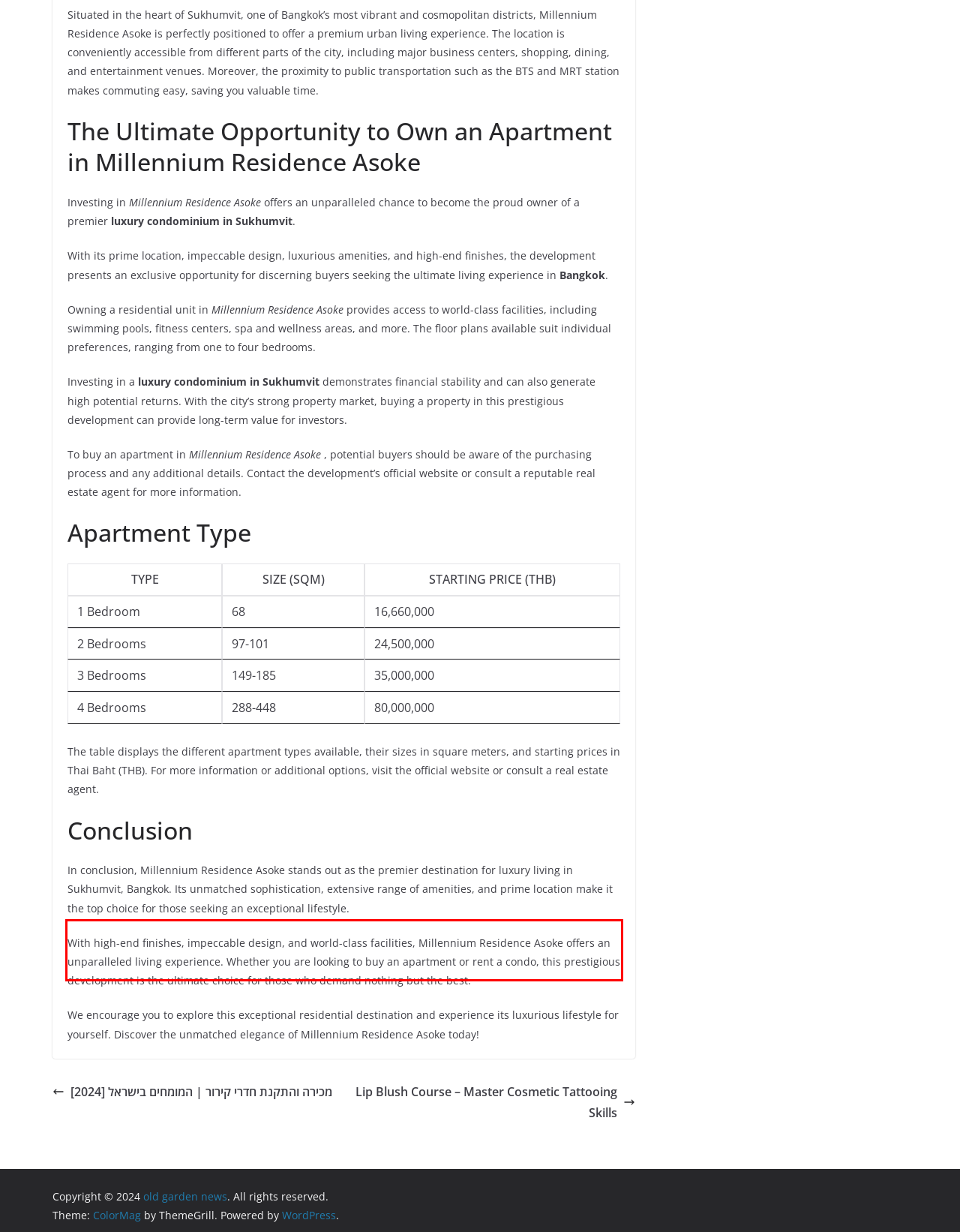In the given screenshot, locate the red bounding box and extract the text content from within it.

With high-end finishes, impeccable design, and world-class facilities, Millennium Residence Asoke offers an unparalleled living experience. Whether you are looking to buy an apartment or rent a condo, this prestigious development is the ultimate choice for those who demand nothing but the best.